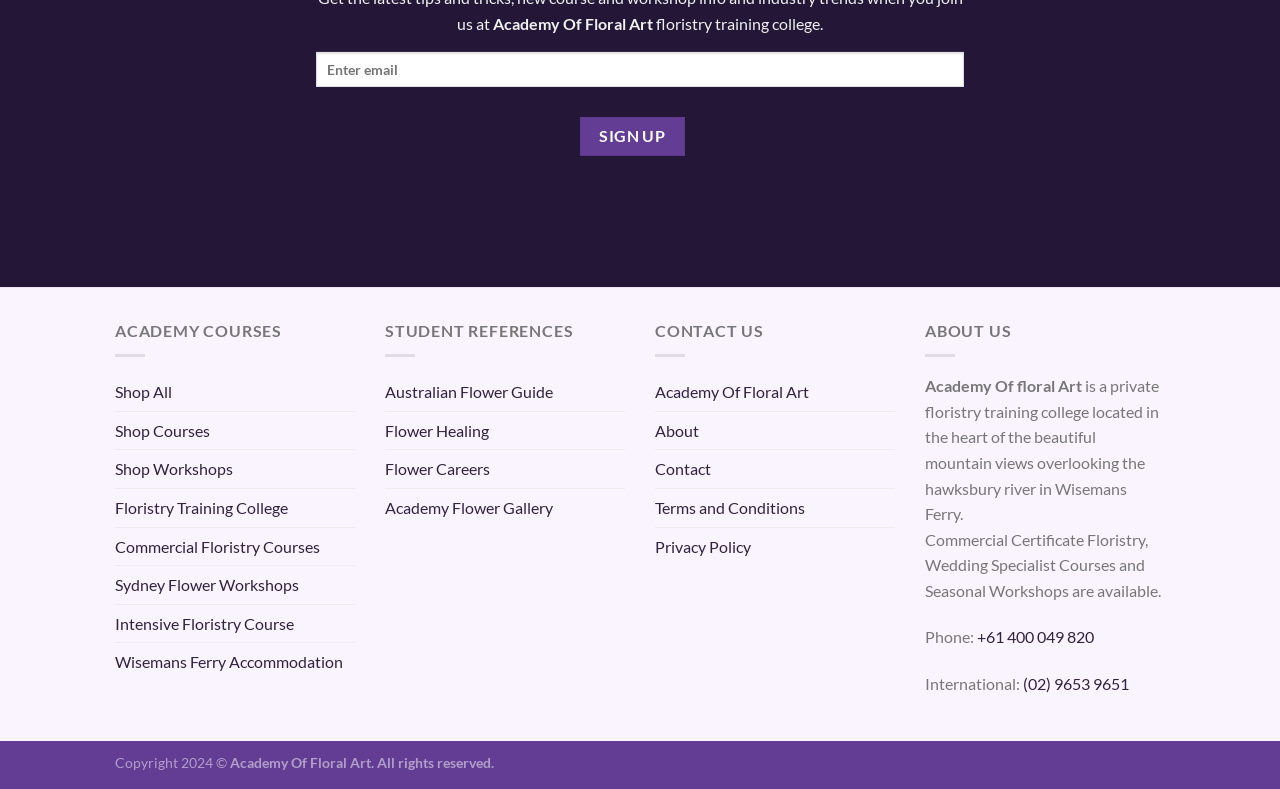What is the name of the floristry training college?
Please respond to the question thoroughly and include all relevant details.

The name of the floristry training college is mentioned in the StaticText element with ID 763, which is 'Academy Of Floral Art'.